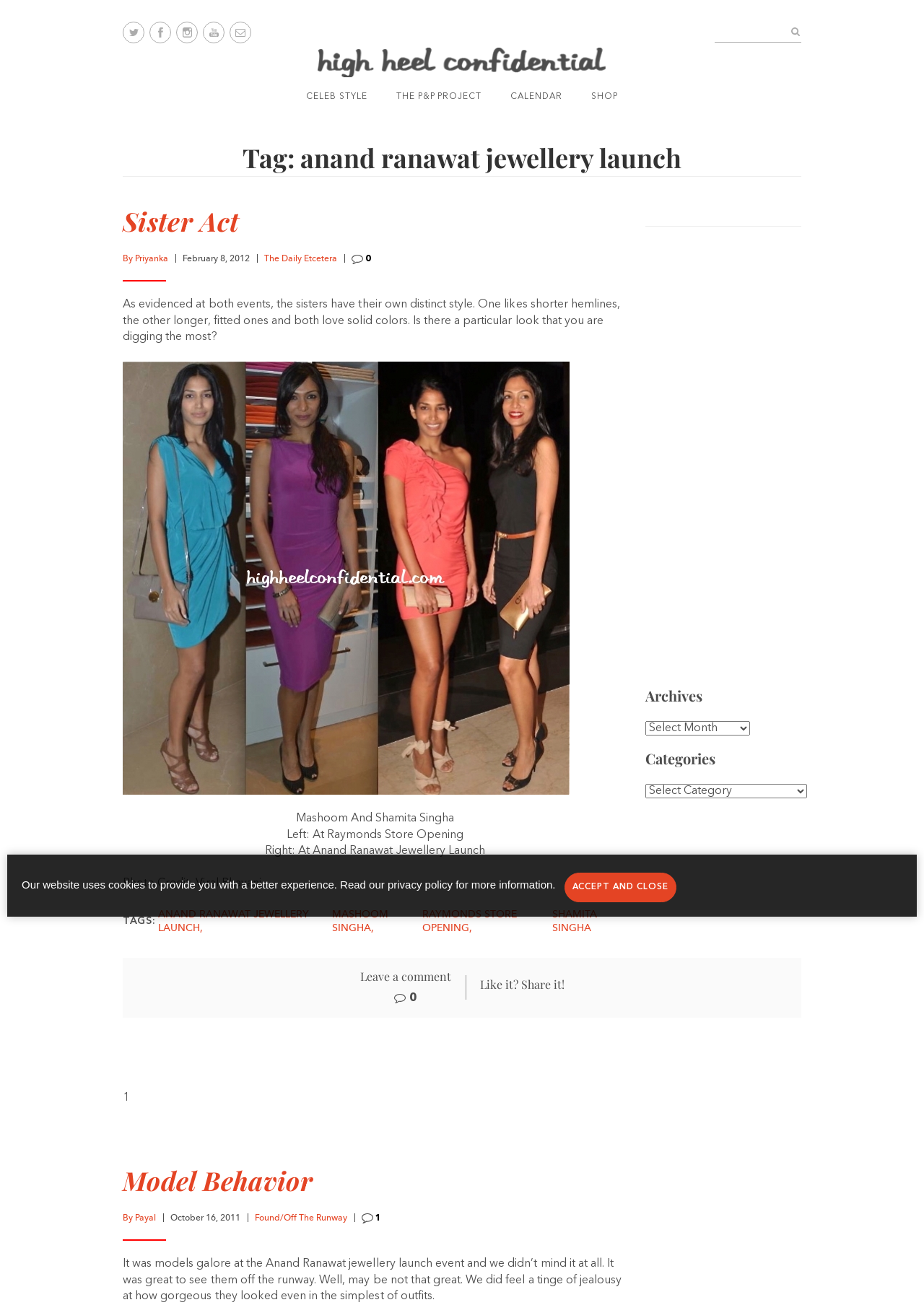Respond to the following query with just one word or a short phrase: 
What is the theme of the article?

Celebrity fashion